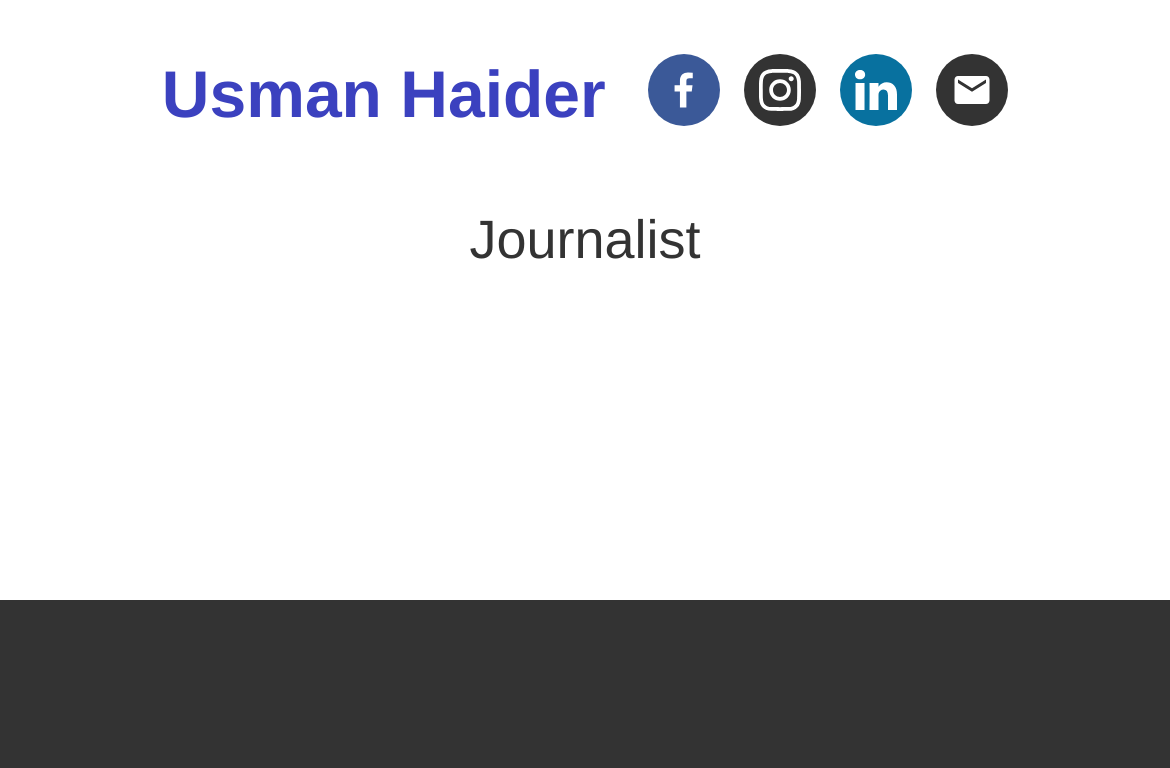What is the purpose of the 'Email' link?
Analyze the image and provide a thorough answer to the question.

The 'Email' link is likely provided to contact Usman Haider, possibly for professional or personal purposes.